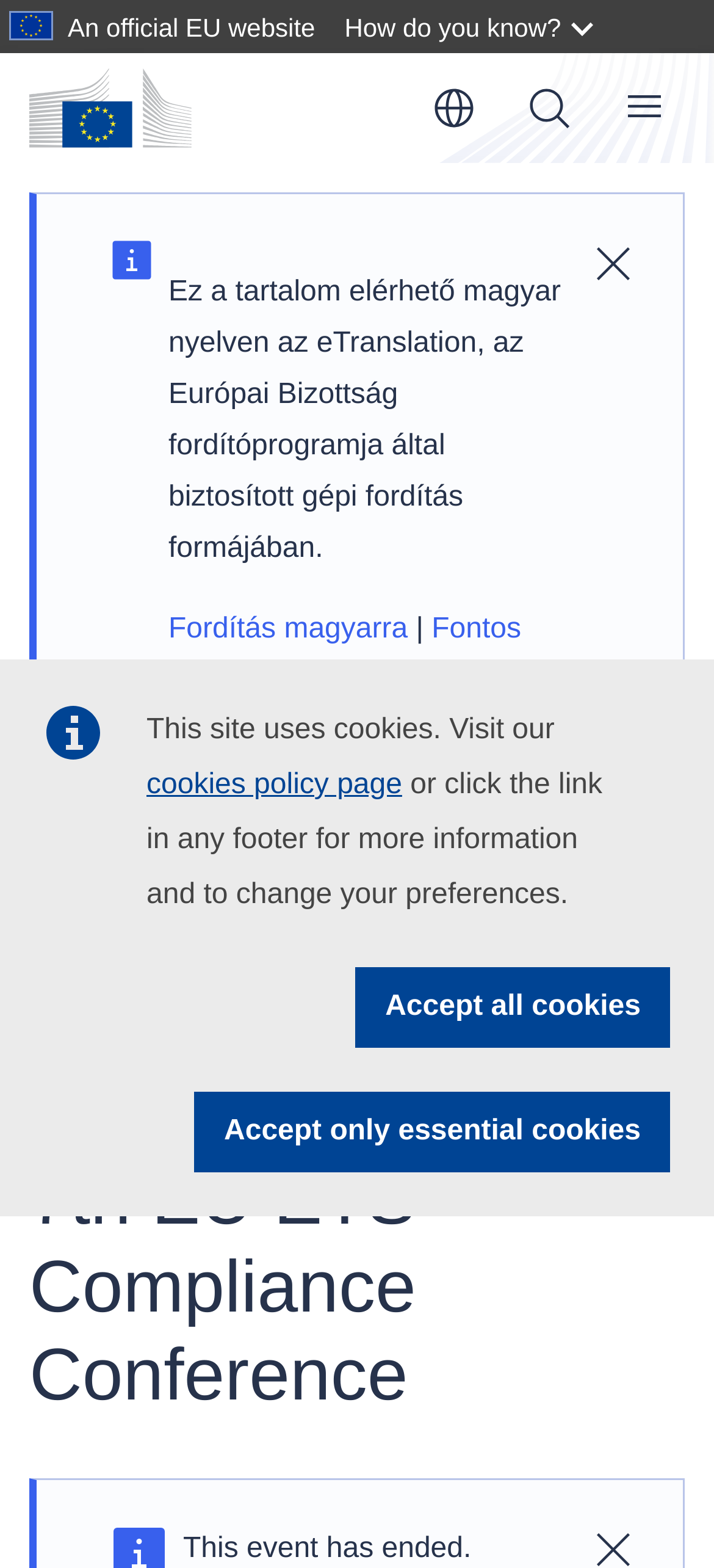Is the event described on the webpage still ongoing?
Offer a detailed and exhaustive answer to the question.

I determined that the event is not ongoing by reading the text 'This event has ended.' which is located below the heading '7th EU ETS Compliance Conference'.